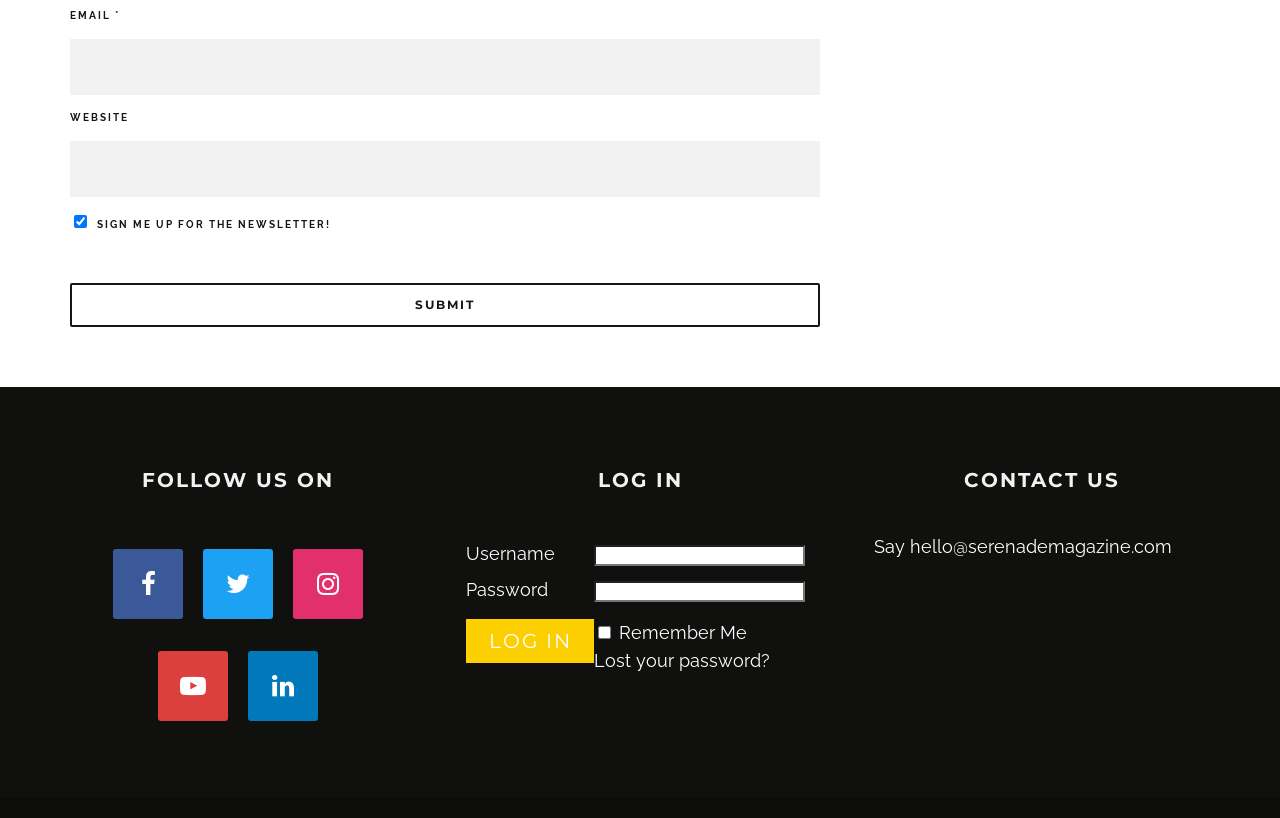Specify the bounding box coordinates of the area to click in order to follow the given instruction: "Contact us via email."

[0.711, 0.655, 0.916, 0.681]